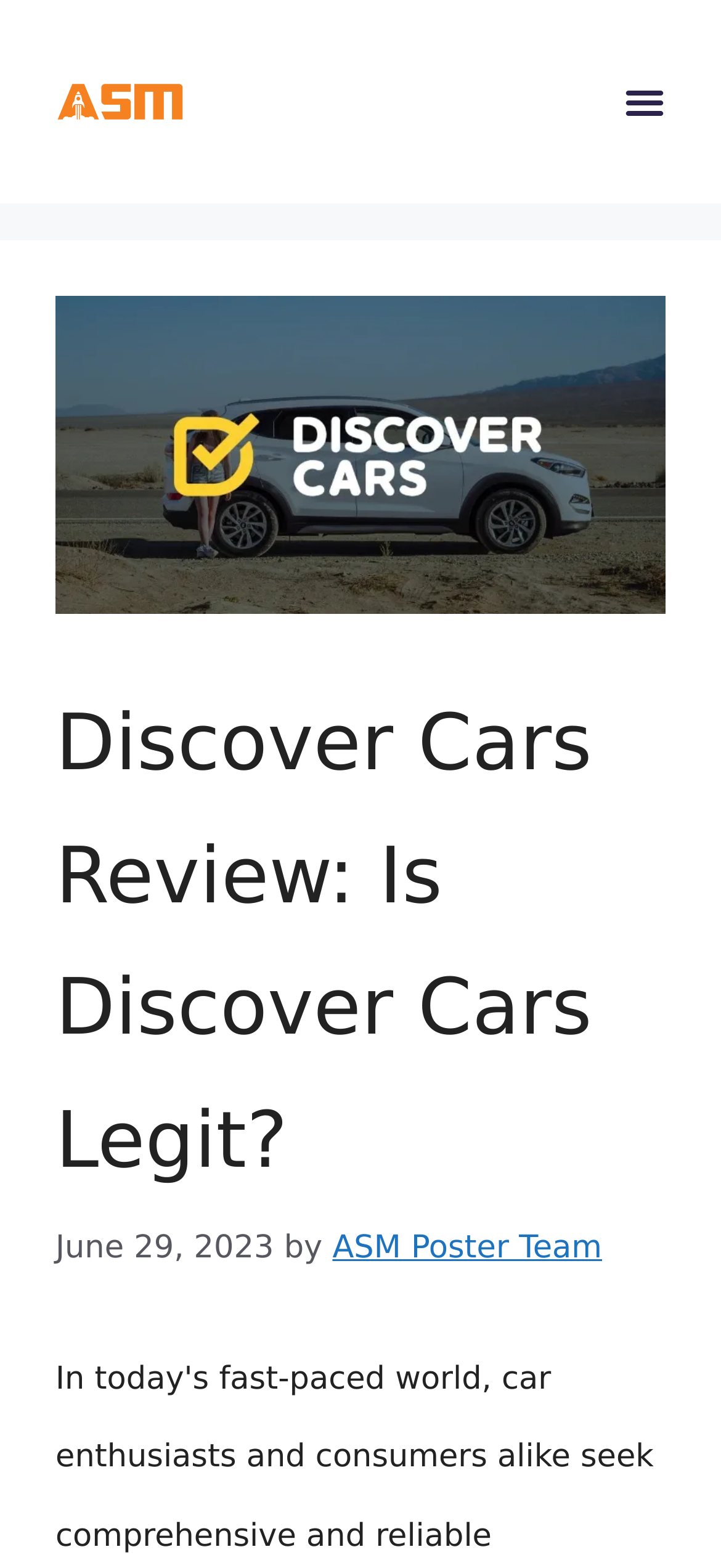Please give a short response to the question using one word or a phrase:
What is the position of the link at the top left corner?

Top left corner